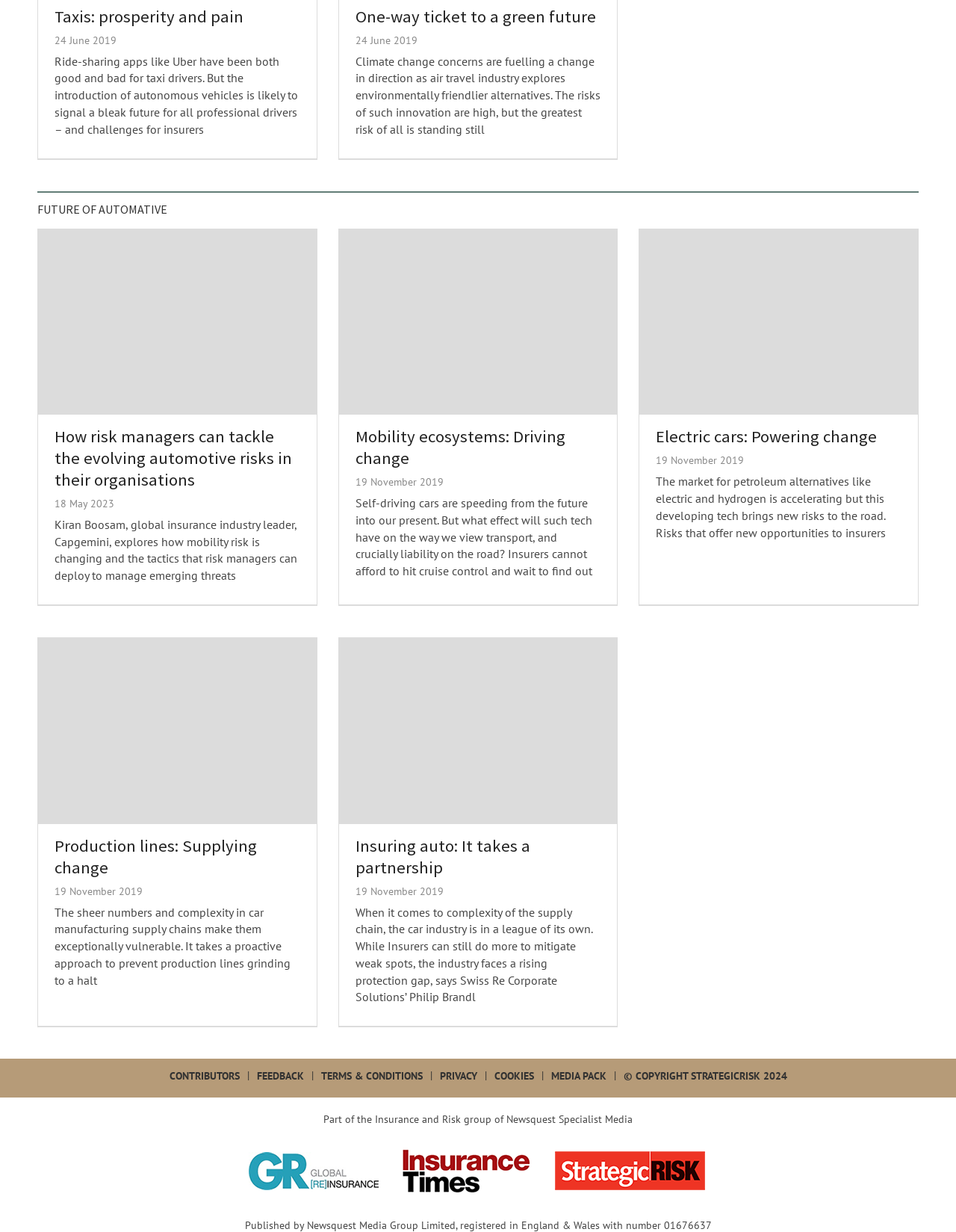Indicate the bounding box coordinates of the clickable region to achieve the following instruction: "Click on the 'Post Comment' button."

None